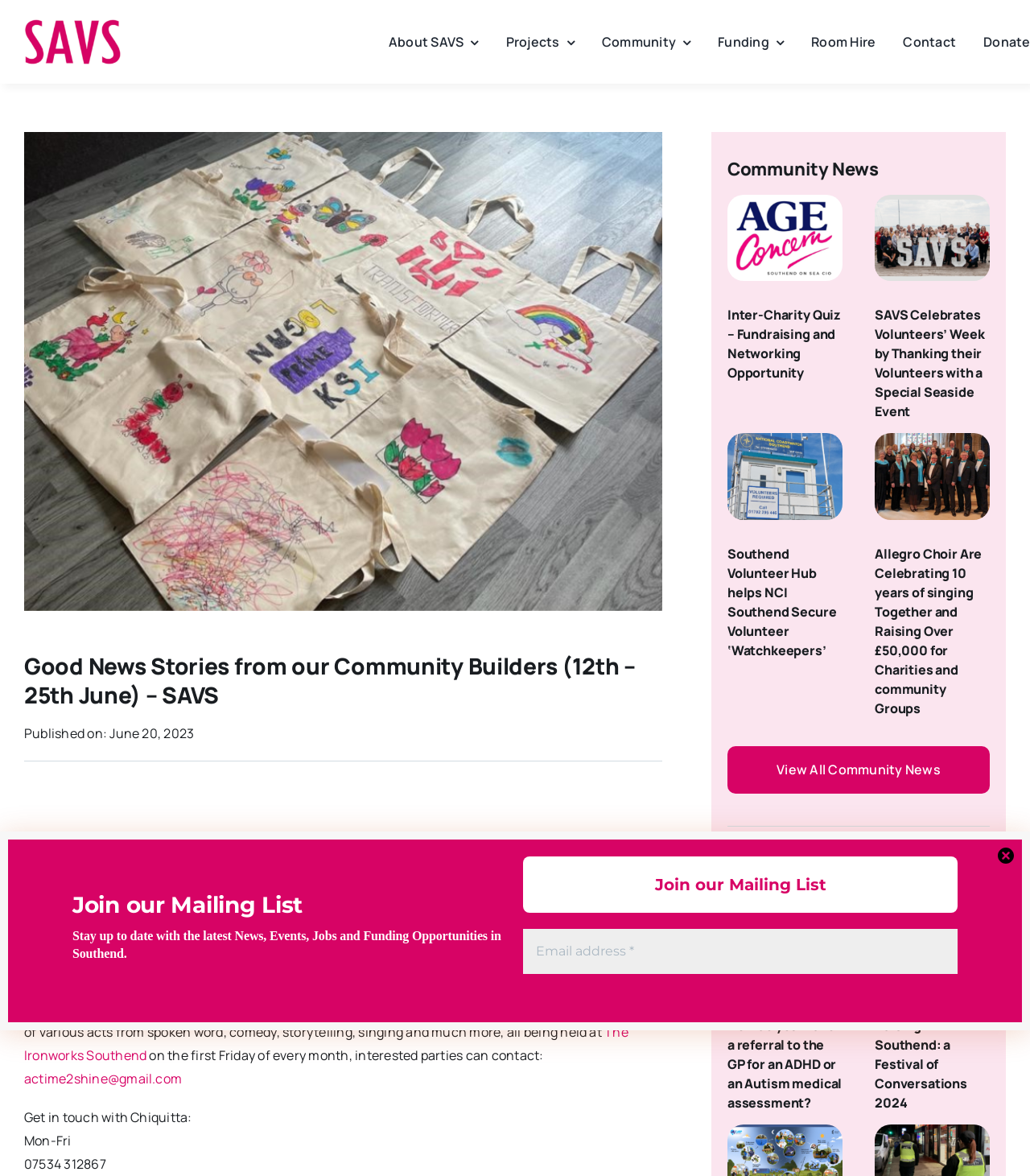Show the bounding box coordinates for the HTML element as described: "actime2shine@gmail.com".

[0.023, 0.909, 0.177, 0.924]